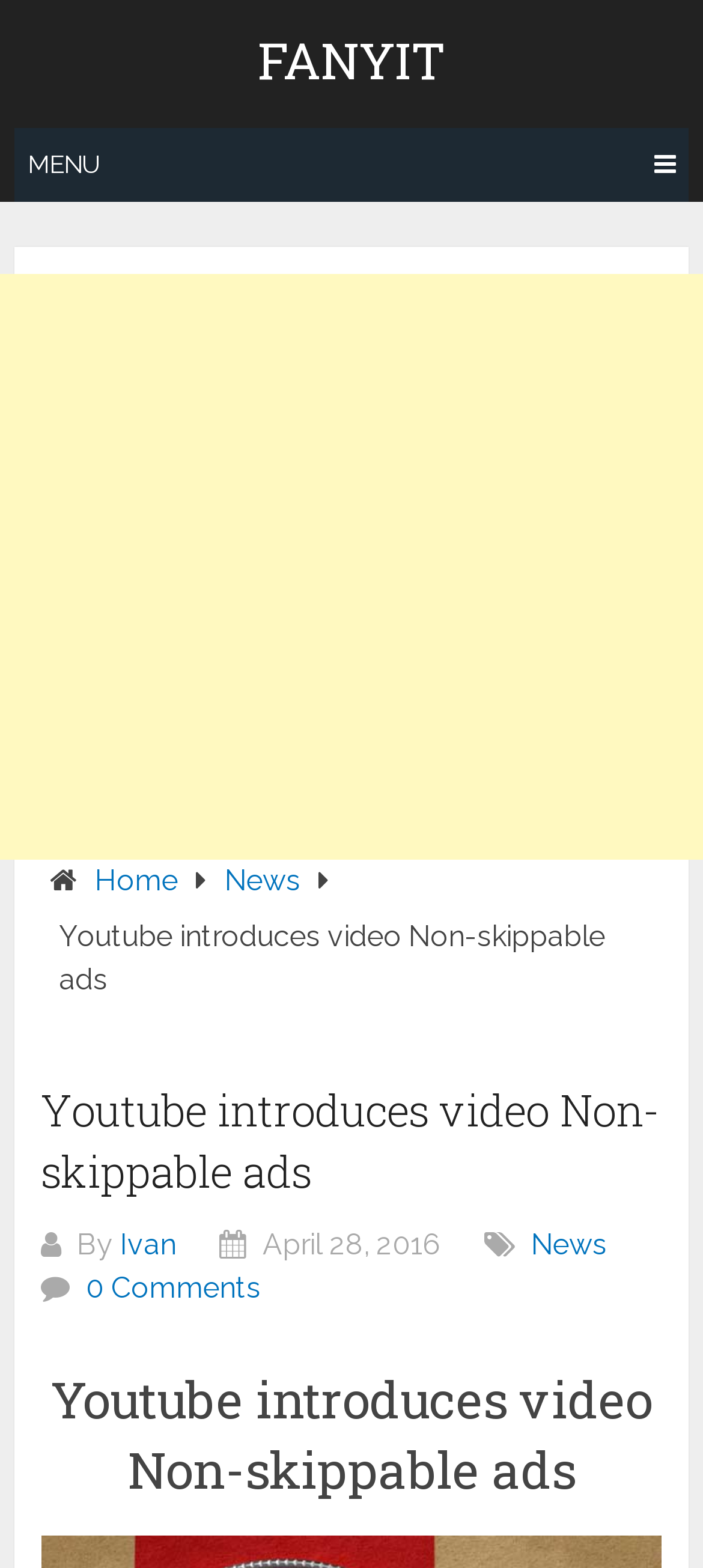Provide a brief response in the form of a single word or phrase:
How many comments are there on the article?

0